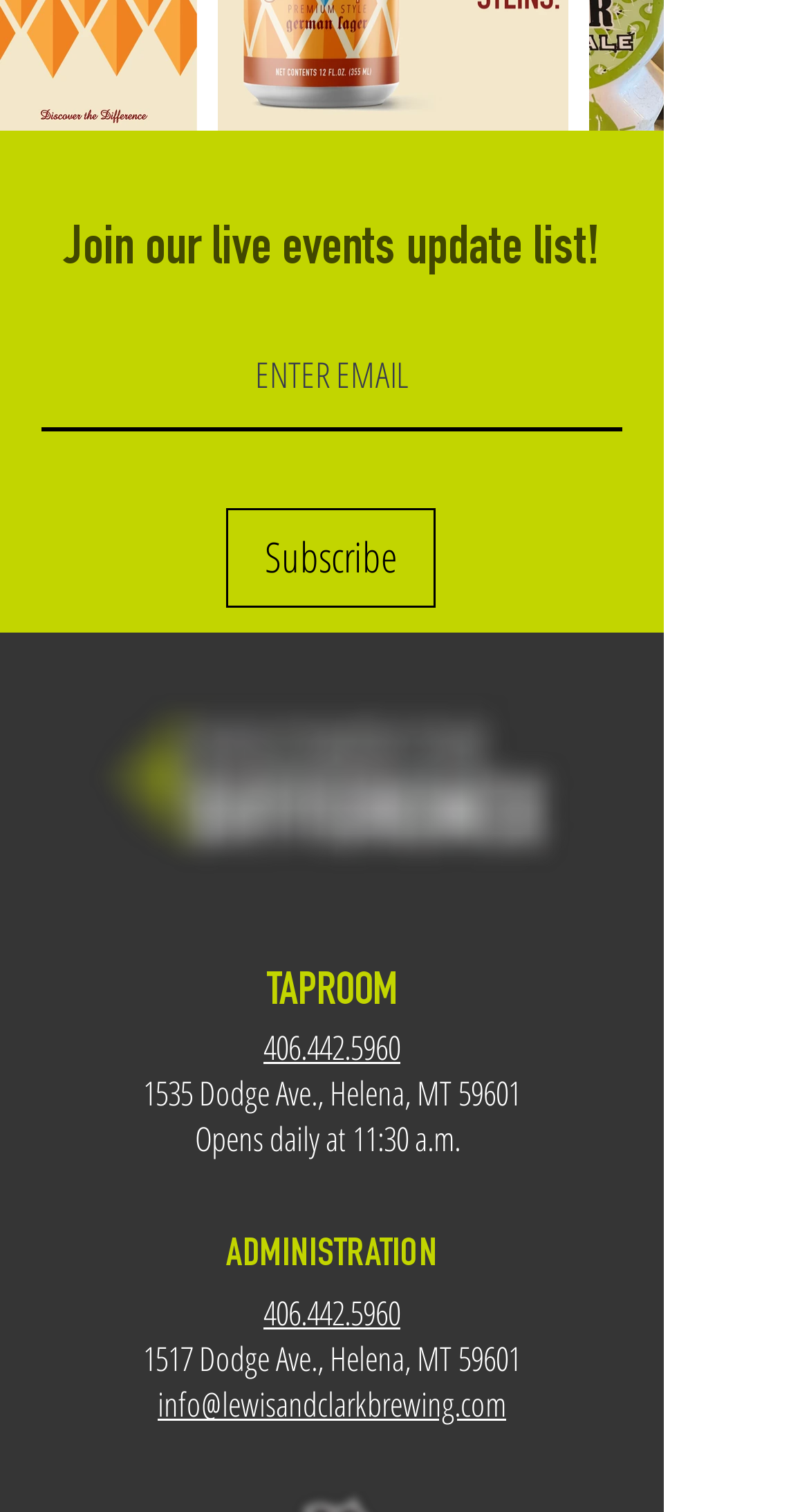Determine the bounding box of the UI element mentioned here: "aria-label="ENTER EMAIL" name="email" placeholder="ENTER EMAIL"". The coordinates must be in the format [left, top, right, bottom] with values ranging from 0 to 1.

[0.051, 0.213, 0.769, 0.286]